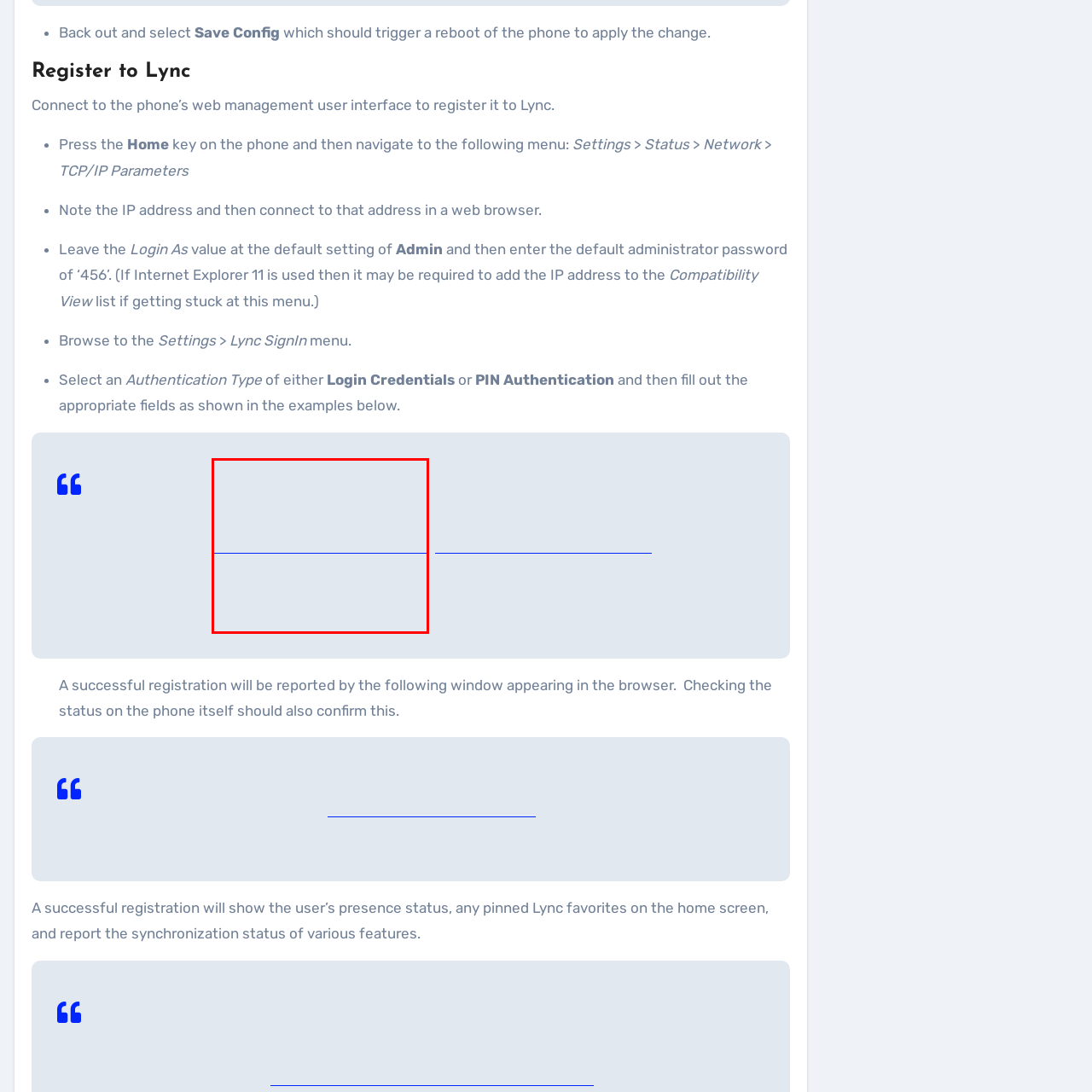What type of interface is the image situated in?
Look at the image section surrounded by the red bounding box and provide a concise answer in one word or phrase.

Web management user interface